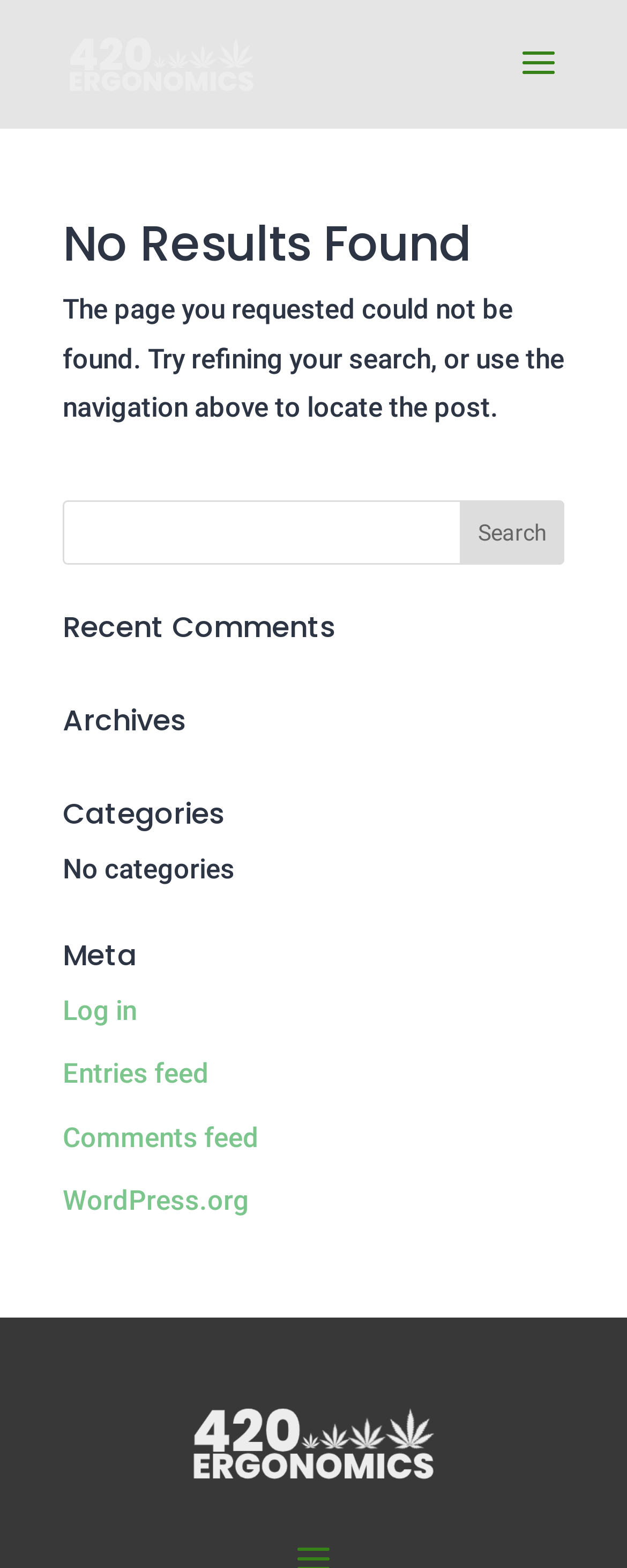Using the information in the image, give a detailed answer to the following question: How many categories are listed?

According to the StaticText element with the text 'No categories', there are no categories listed on the webpage.